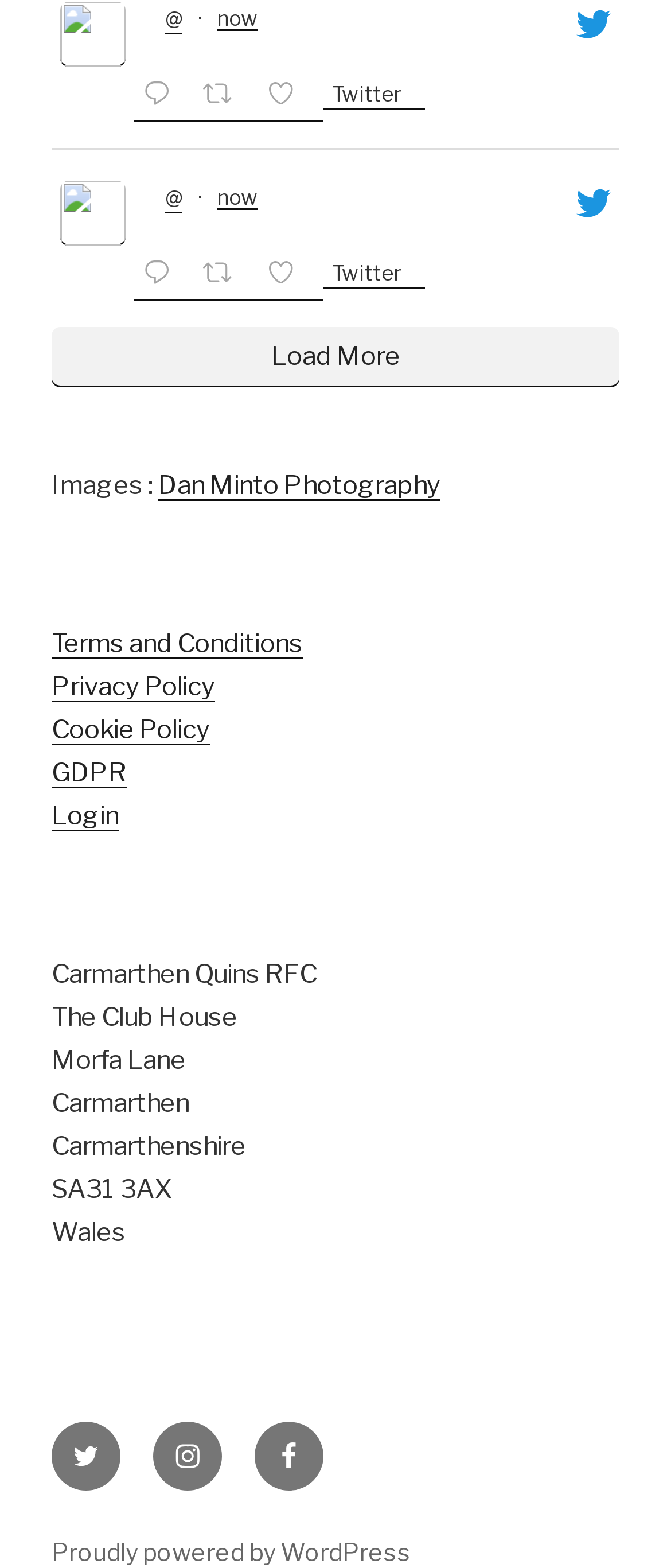What is the address of the club house?
Look at the image and respond with a single word or a short phrase.

The Club House, Morfa Lane, Carmarthen, Carmarthenshire, SA31 3AX, Wales